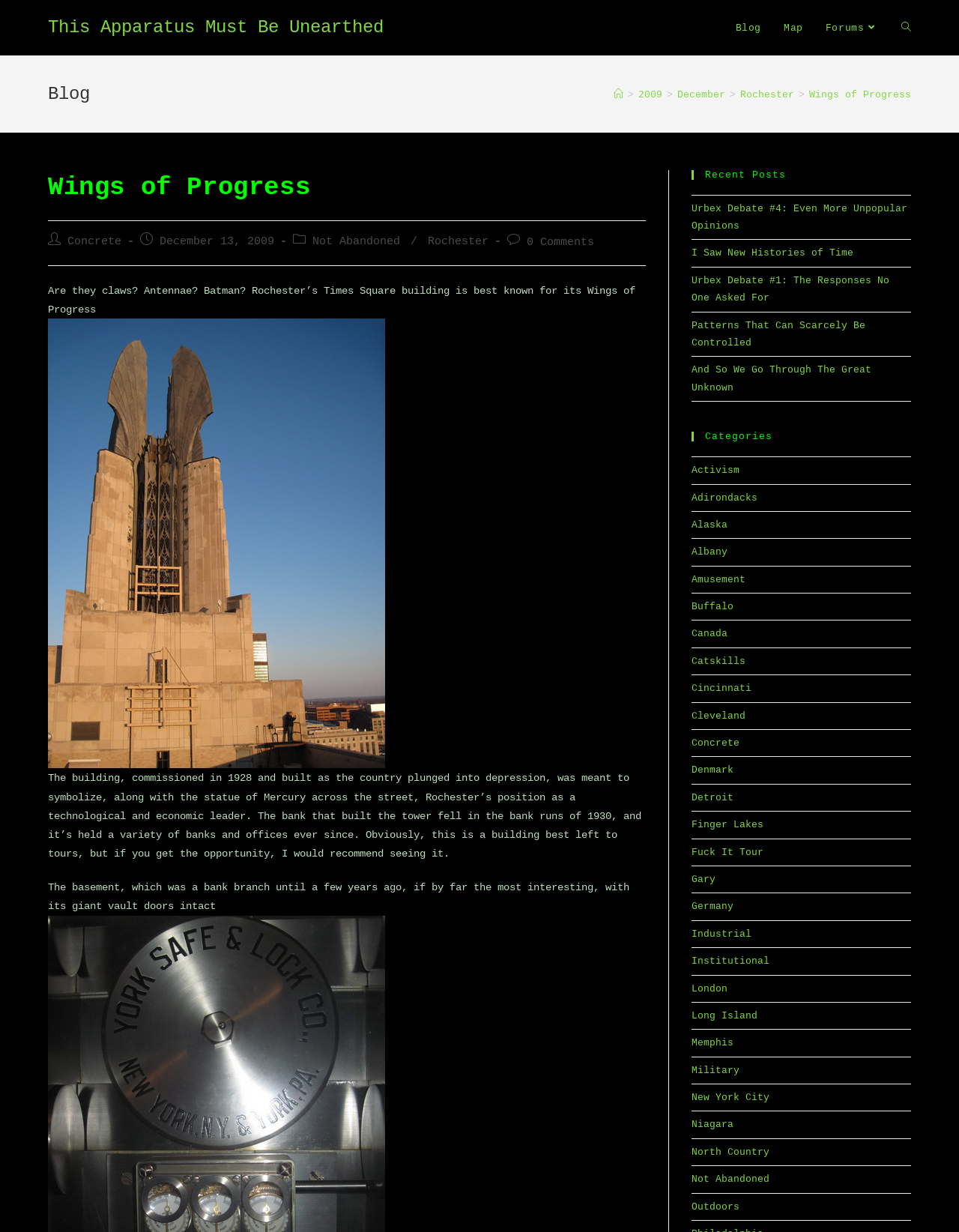Provide the bounding box coordinates for the area that should be clicked to complete the instruction: "Read the 'Recent Posts' section".

[0.721, 0.138, 0.95, 0.146]